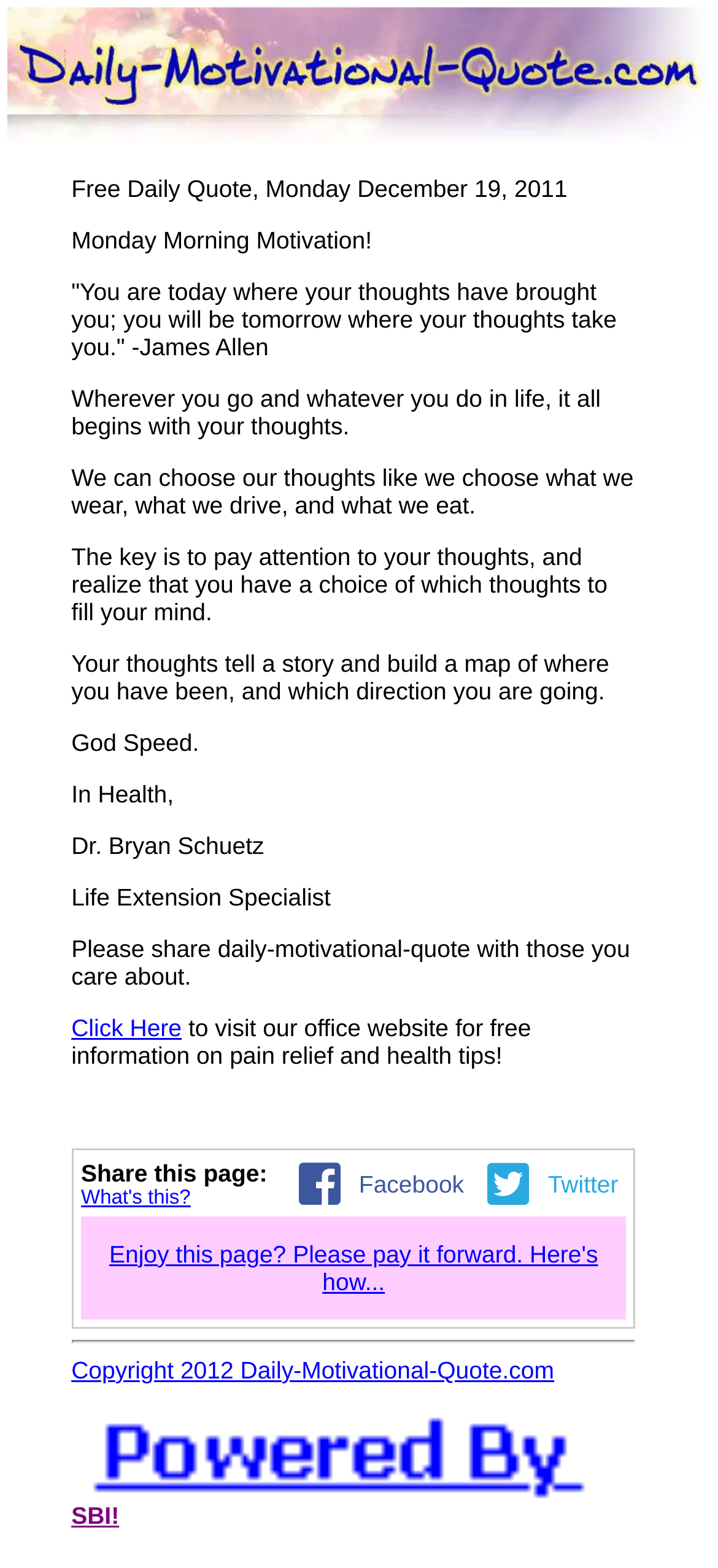Please determine the bounding box coordinates of the element to click on in order to accomplish the following task: "Share this page on Facebook". Ensure the coordinates are four float numbers ranging from 0 to 1, i.e., [left, top, right, bottom].

[0.404, 0.745, 0.646, 0.762]